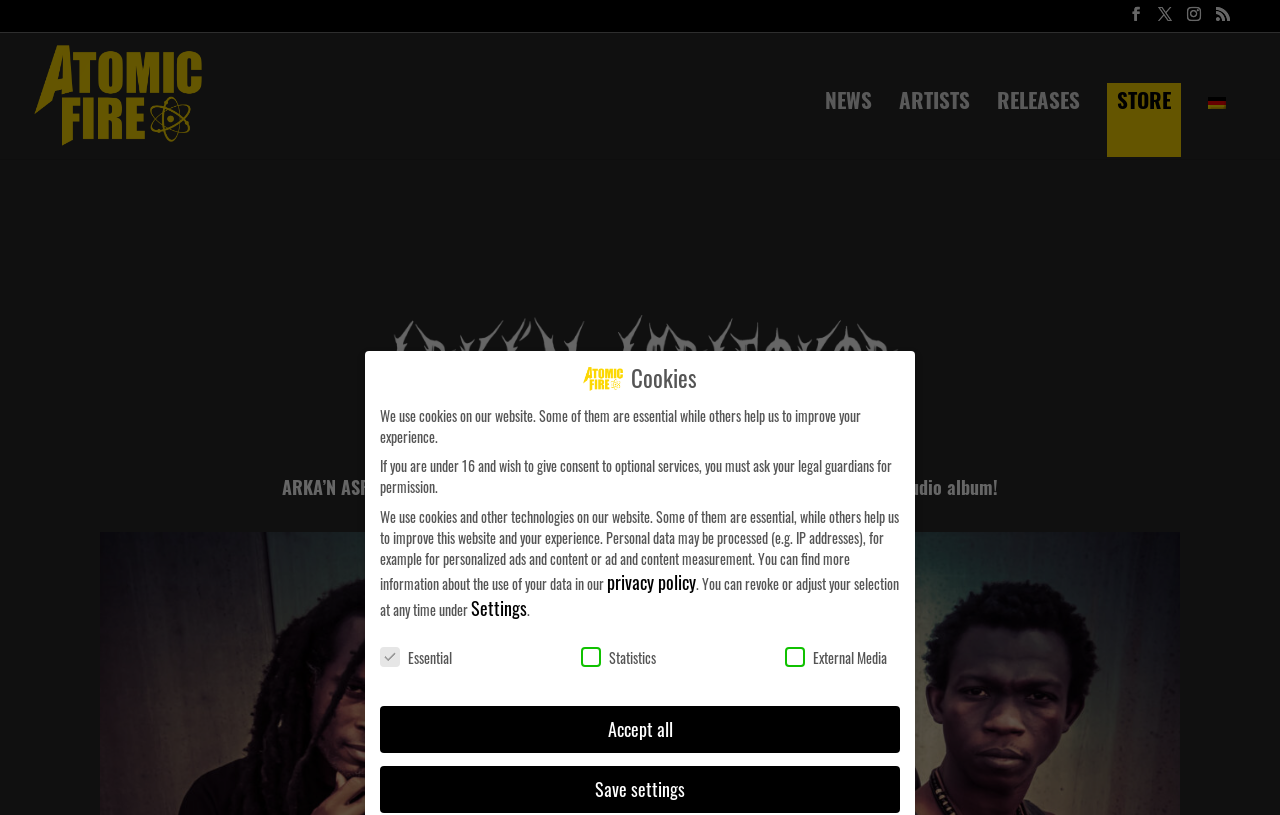How many navigation links are at the top?
Based on the screenshot, provide your answer in one word or phrase.

5